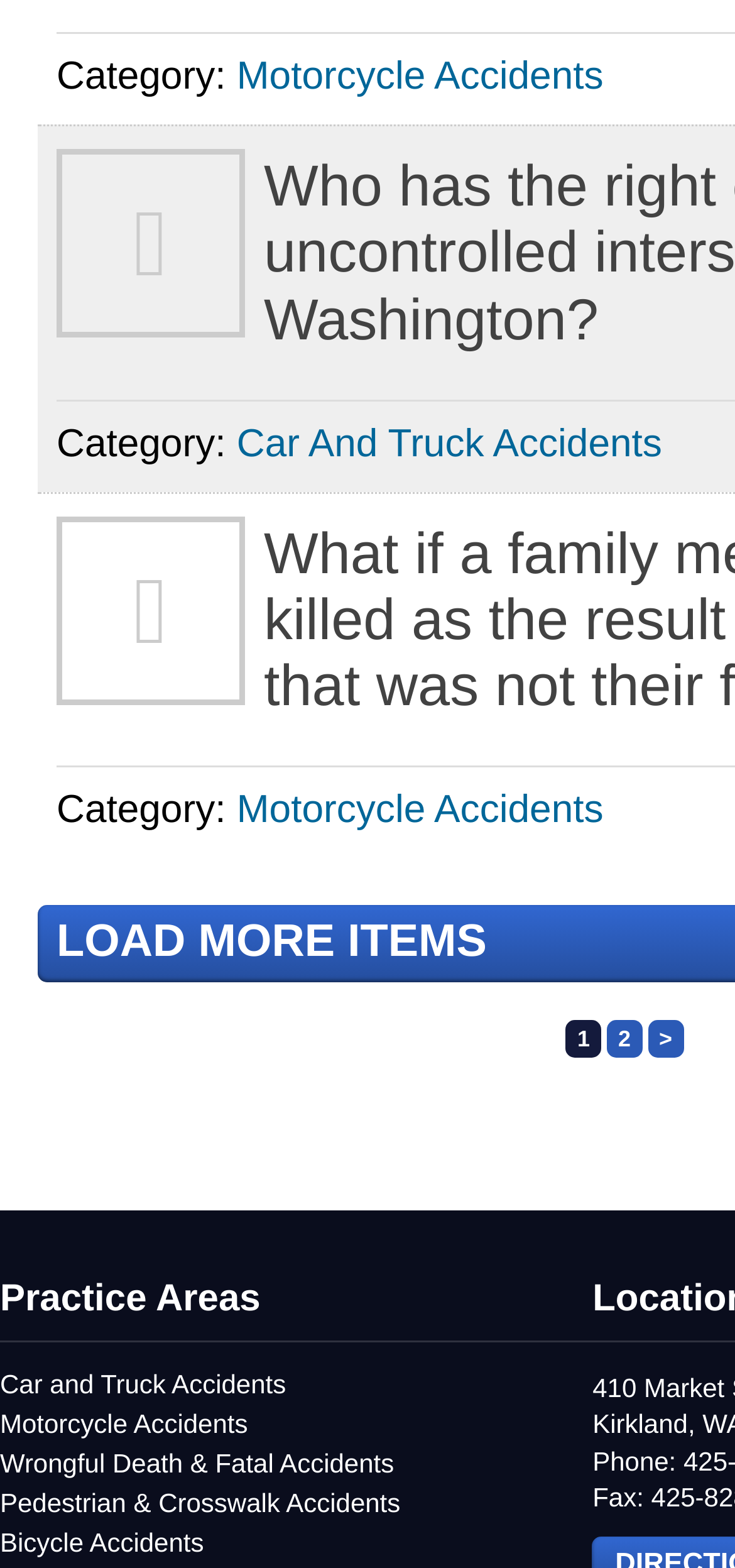Highlight the bounding box coordinates of the element that should be clicked to carry out the following instruction: "Click on Terminate subscription". The coordinates must be given as four float numbers ranging from 0 to 1, i.e., [left, top, right, bottom].

None